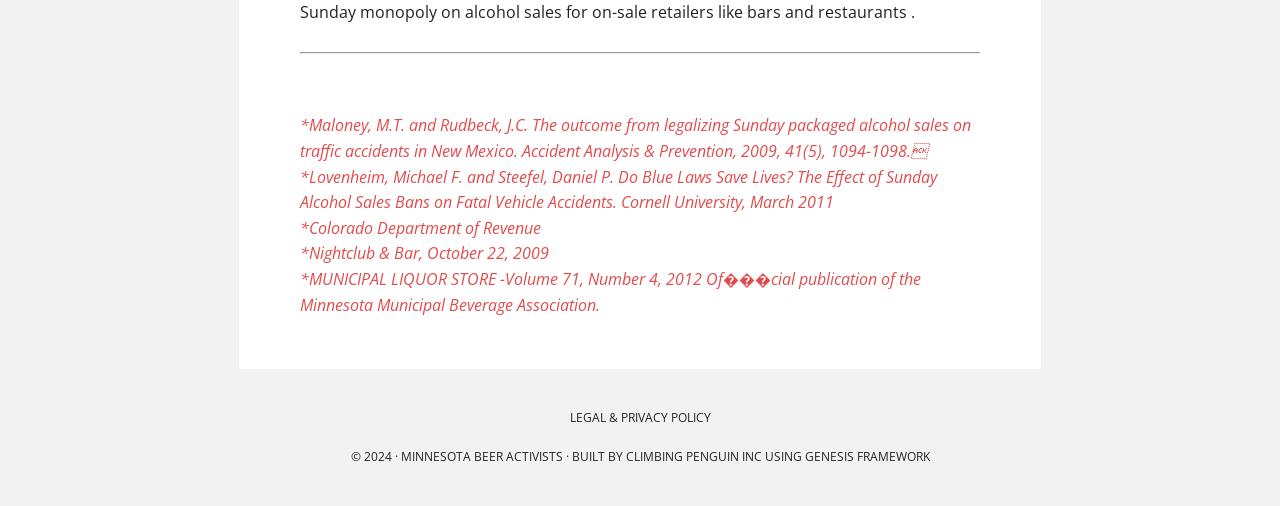Identify the bounding box coordinates for the UI element described by the following text: "Legal & Privacy Policy". Provide the coordinates as four float numbers between 0 and 1, in the format [left, top, right, bottom].

[0.445, 0.809, 0.555, 0.842]